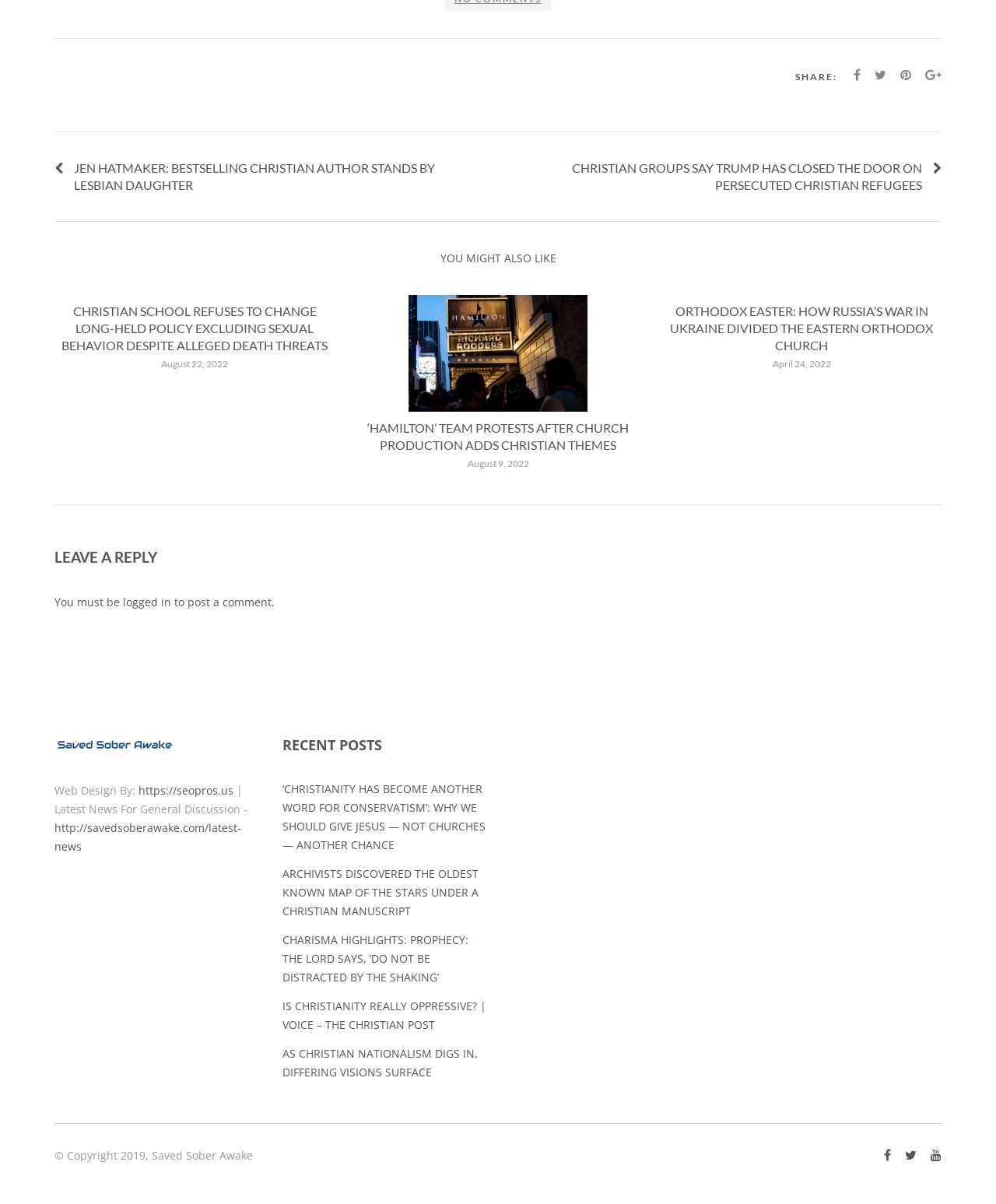Use one word or a short phrase to answer the question provided: 
What is the purpose of the 'SHARE:' section?

Sharing articles